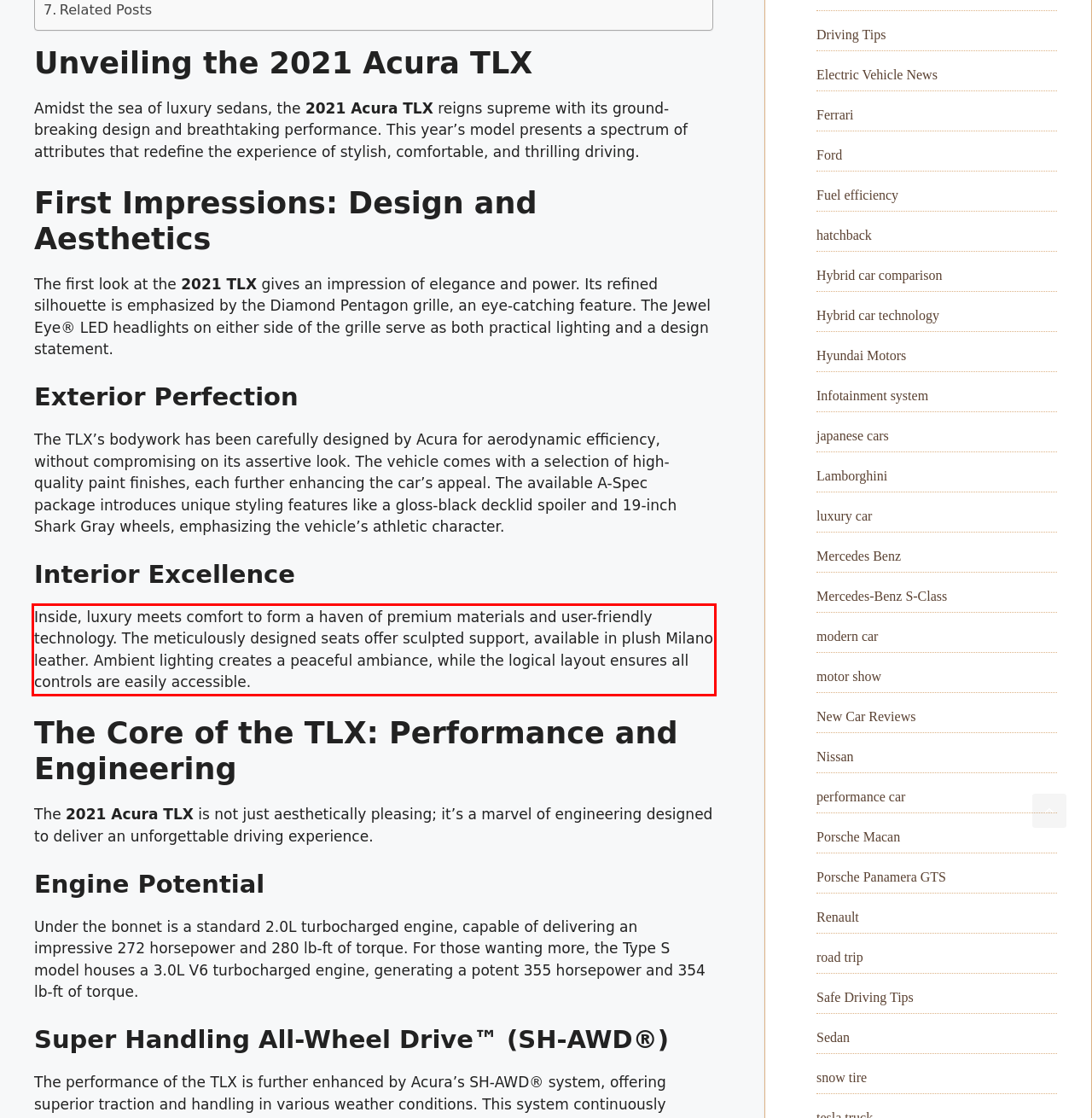Given a screenshot of a webpage with a red bounding box, extract the text content from the UI element inside the red bounding box.

Inside, luxury meets comfort to form a haven of premium materials and user-friendly technology. The meticulously designed seats offer sculpted support, available in plush Milano leather. Ambient lighting creates a peaceful ambiance, while the logical layout ensures all controls are easily accessible.